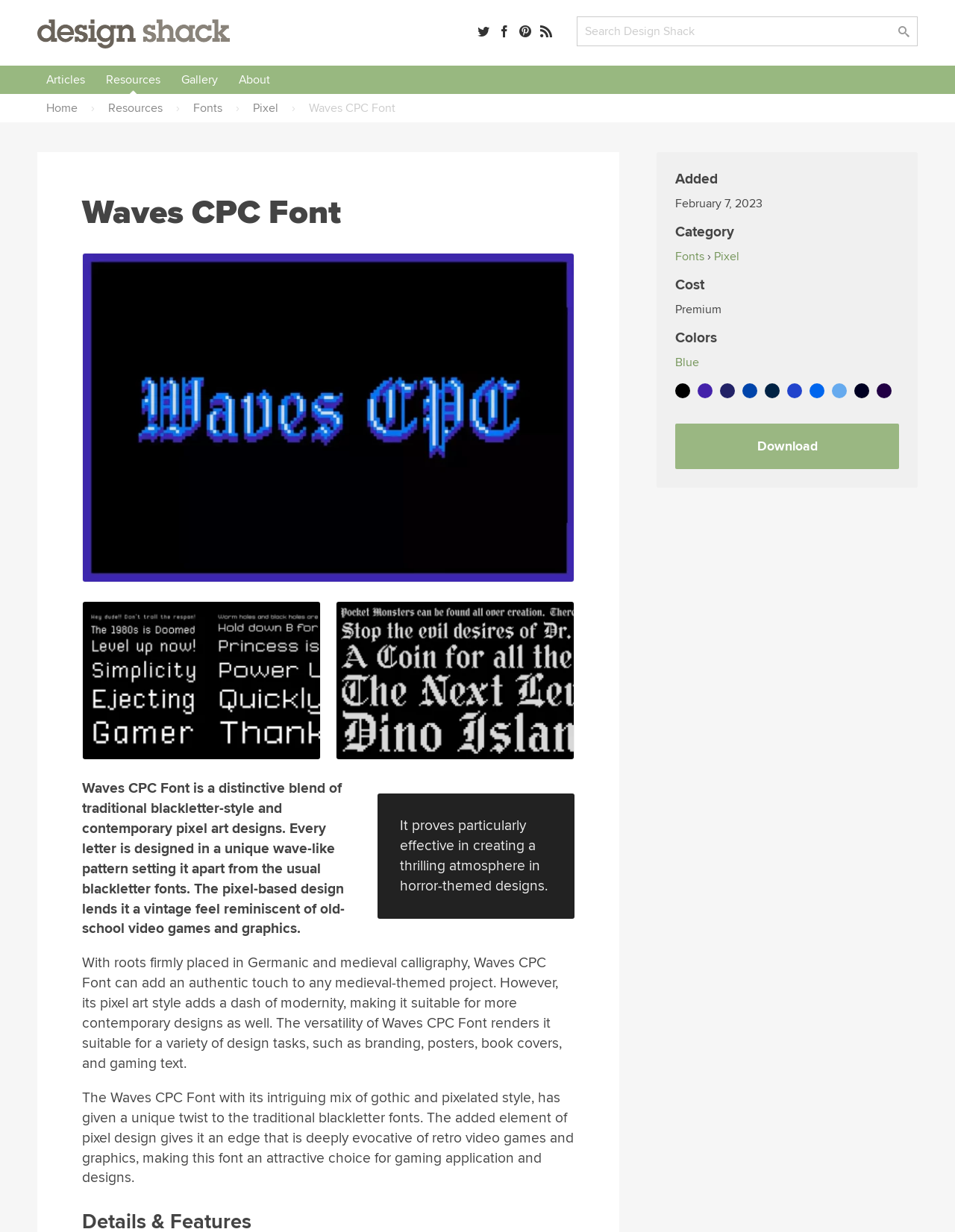Locate and provide the bounding box coordinates for the HTML element that matches this description: "Fonts".

[0.707, 0.202, 0.738, 0.214]